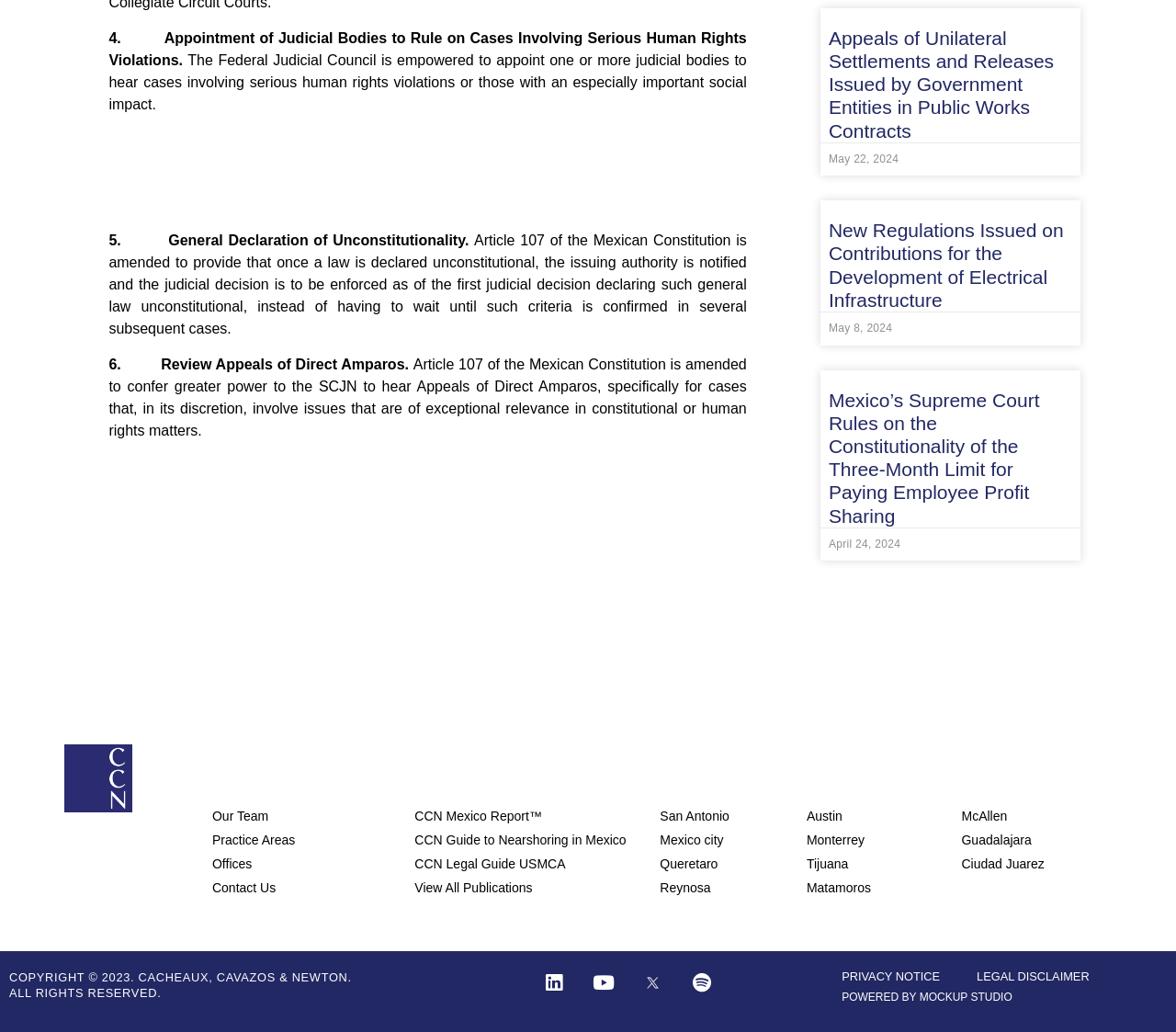Please specify the bounding box coordinates of the clickable region necessary for completing the following instruction: "Follow on Linkedin". The coordinates must consist of four float numbers between 0 and 1, i.e., [left, top, right, bottom].

[0.46, 0.939, 0.483, 0.965]